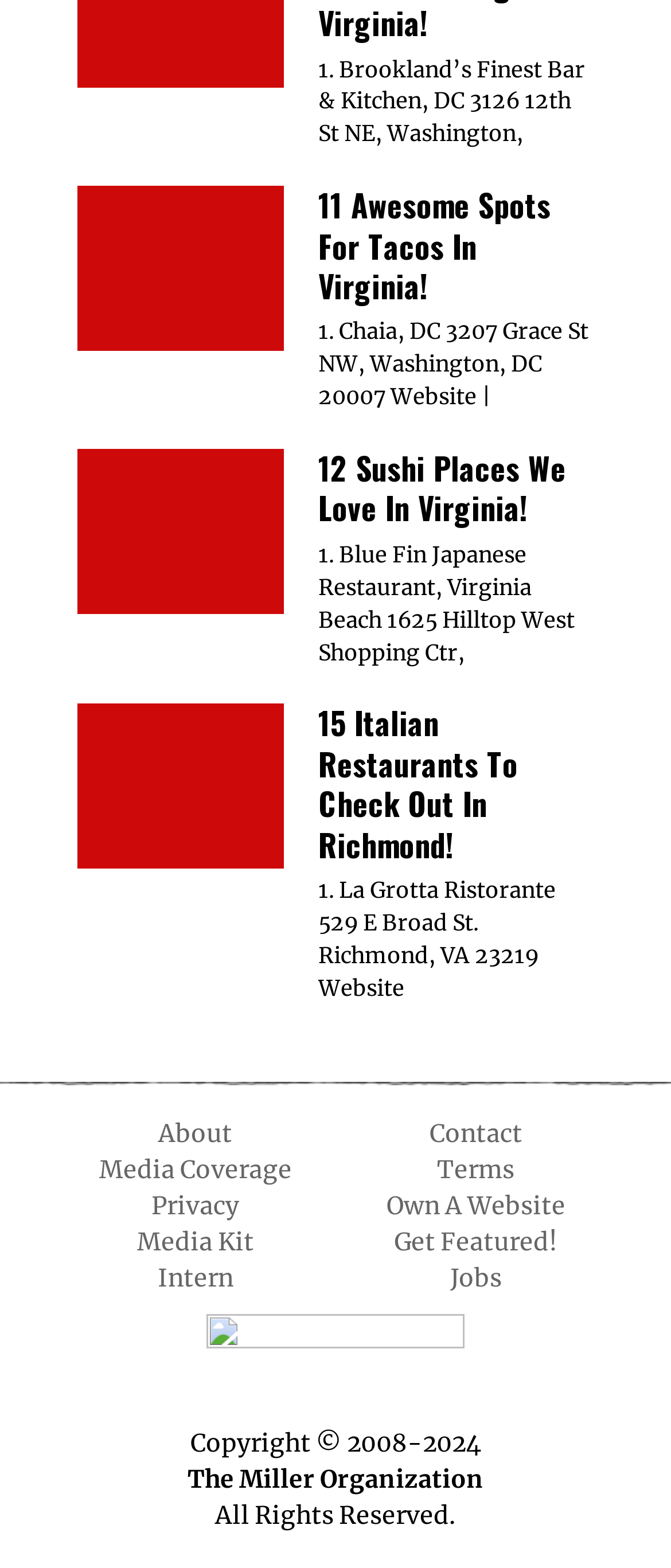Please predict the bounding box coordinates of the element's region where a click is necessary to complete the following instruction: "Click on the link to 11 Awesome Spots For Tacos In Virginia!". The coordinates should be represented by four float numbers between 0 and 1, i.e., [left, top, right, bottom].

[0.474, 0.117, 0.821, 0.196]